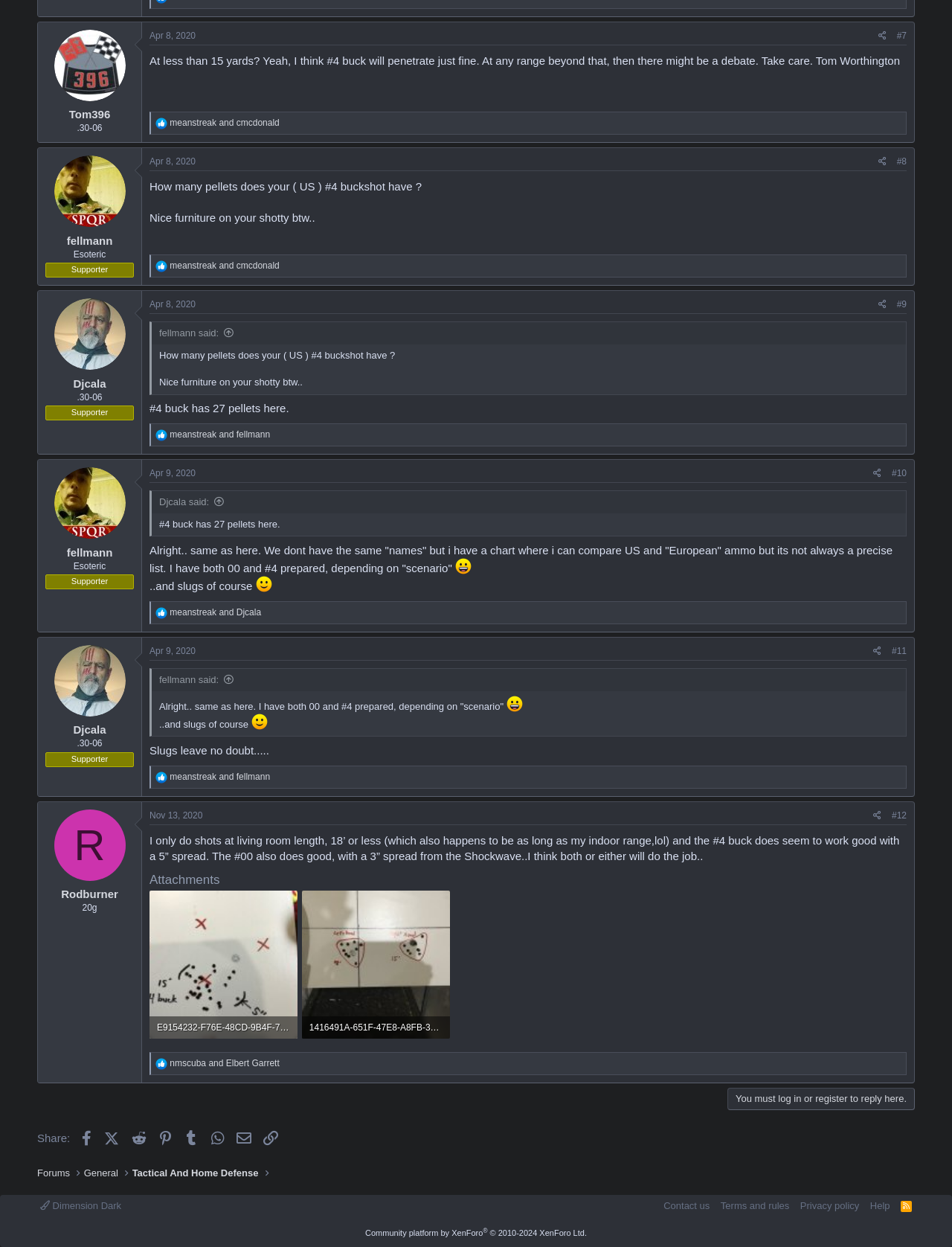Please locate the bounding box coordinates of the region I need to click to follow this instruction: "View the post dated 'Apr 8, 2020'".

[0.157, 0.024, 0.206, 0.033]